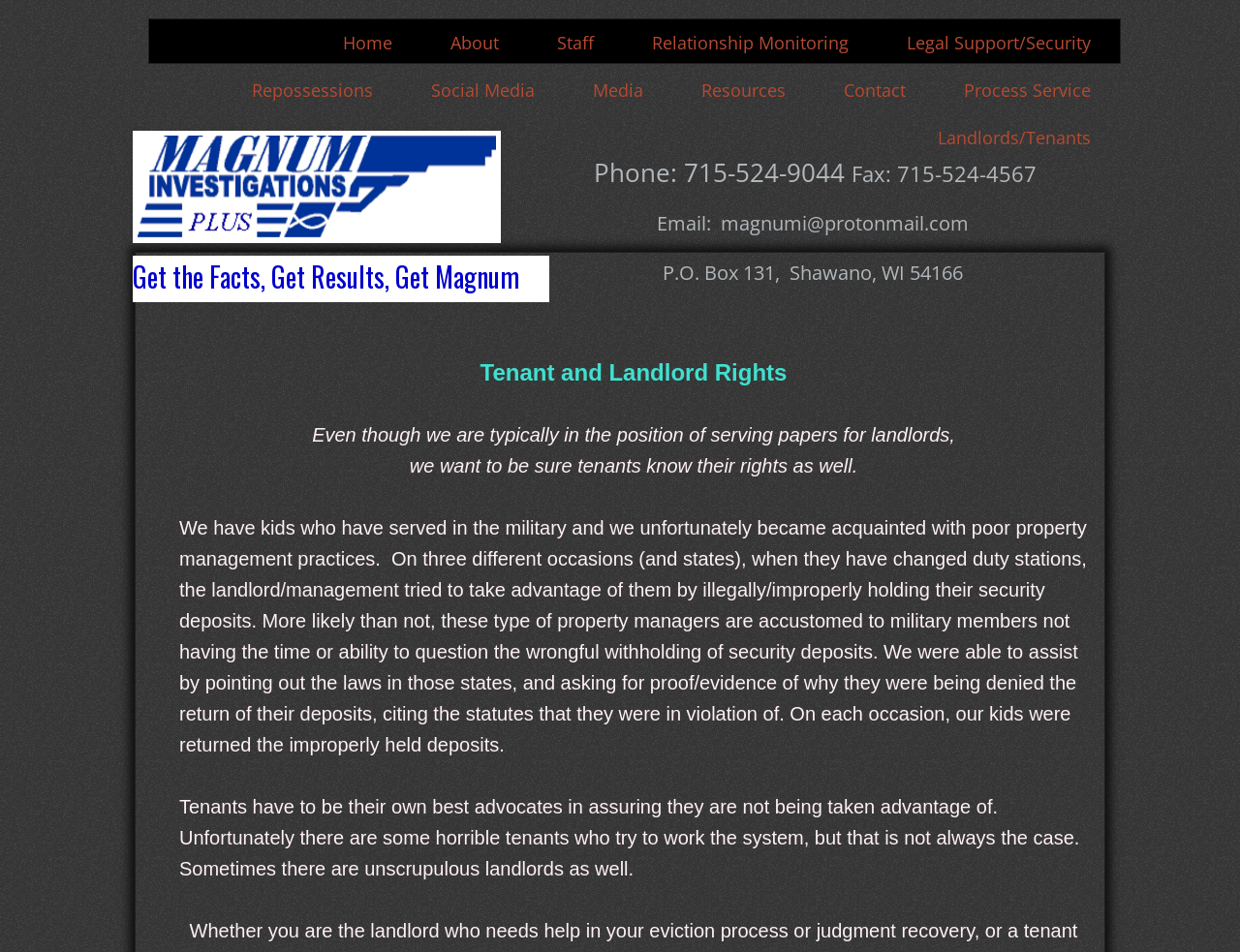Please identify the bounding box coordinates of the area I need to click to accomplish the following instruction: "Click the 'Home' link".

[0.253, 0.02, 0.34, 0.07]